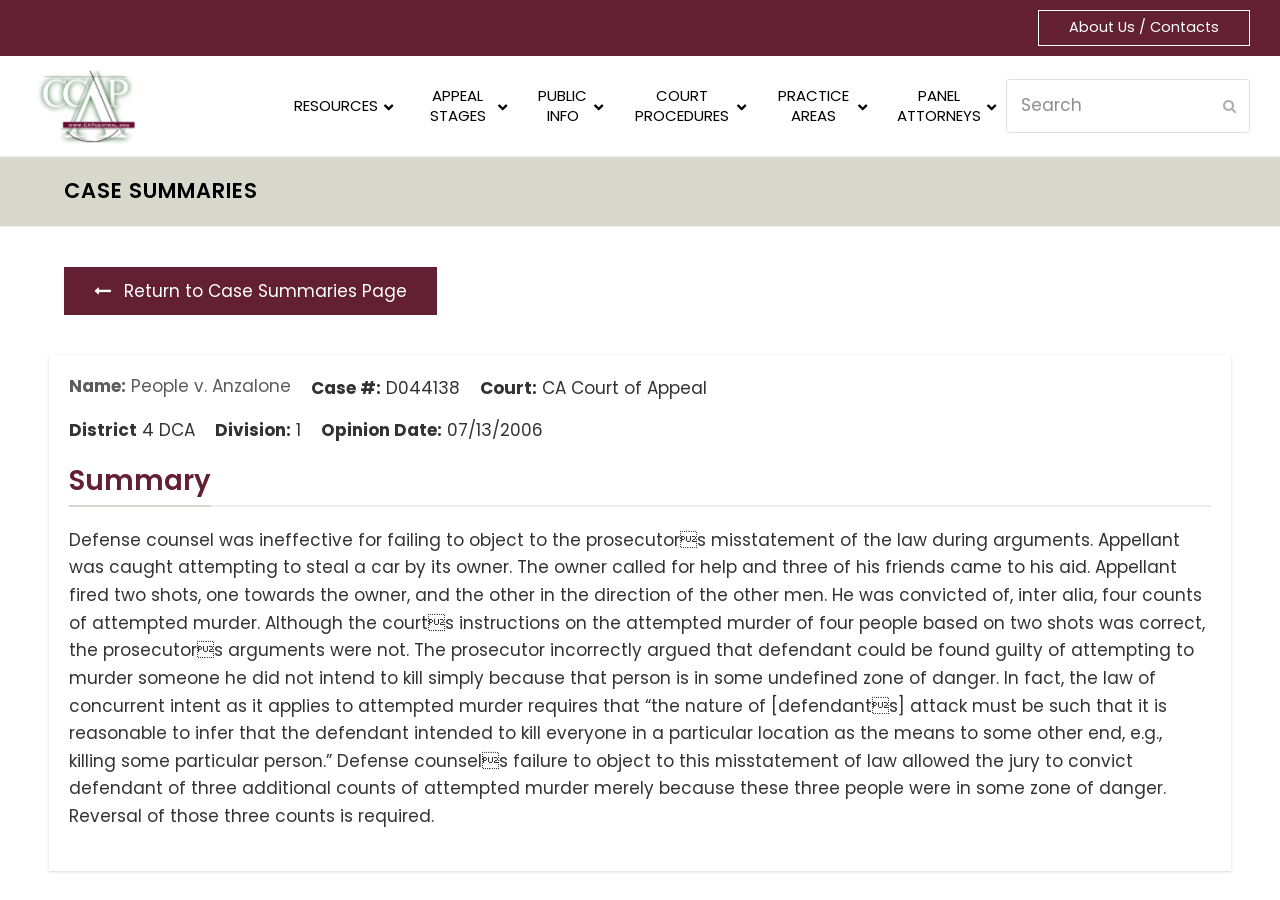Determine the bounding box coordinates of the clickable element to achieve the following action: 'Search for a case'. Provide the coordinates as four float values between 0 and 1, formatted as [left, top, right, bottom].

[0.786, 0.088, 0.977, 0.147]